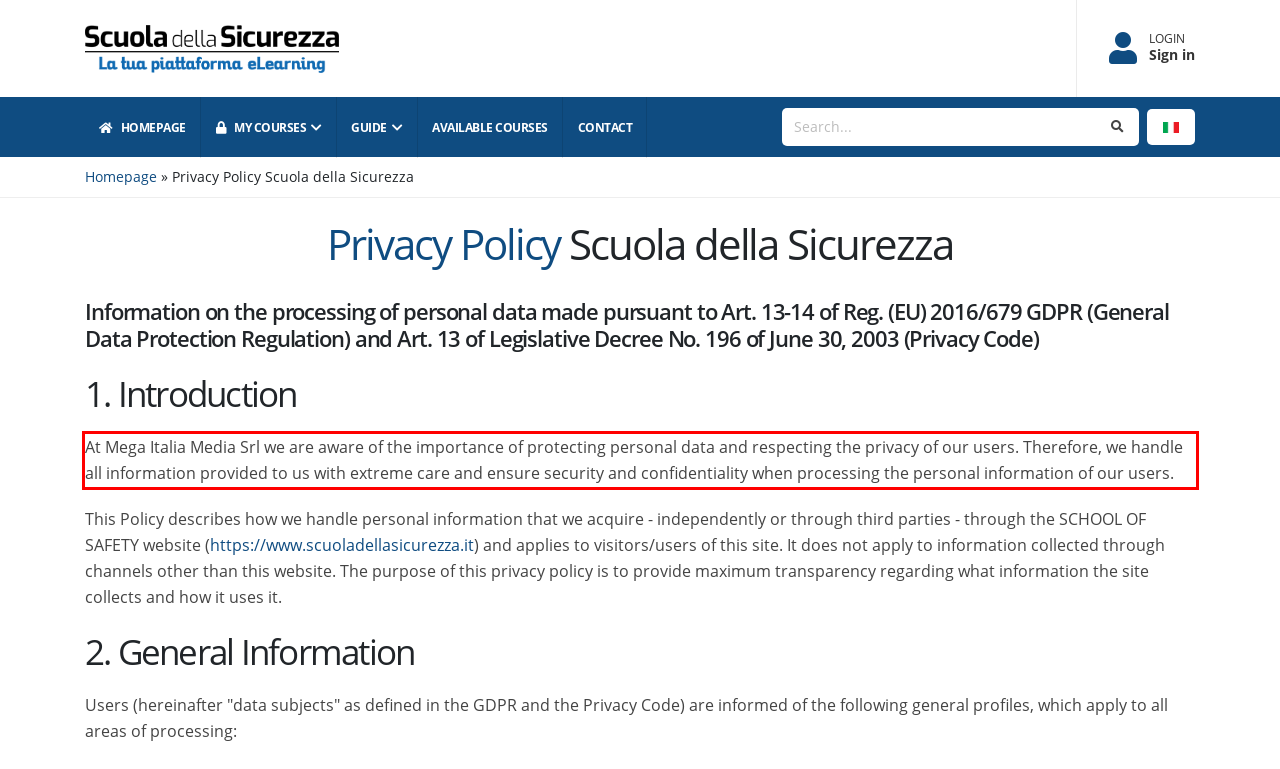Analyze the screenshot of a webpage where a red rectangle is bounding a UI element. Extract and generate the text content within this red bounding box.

At Mega Italia Media Srl we are aware of the importance of protecting personal data and respecting the privacy of our users. Therefore, we handle all information provided to us with extreme care and ensure security and confidentiality when processing the personal information of our users.